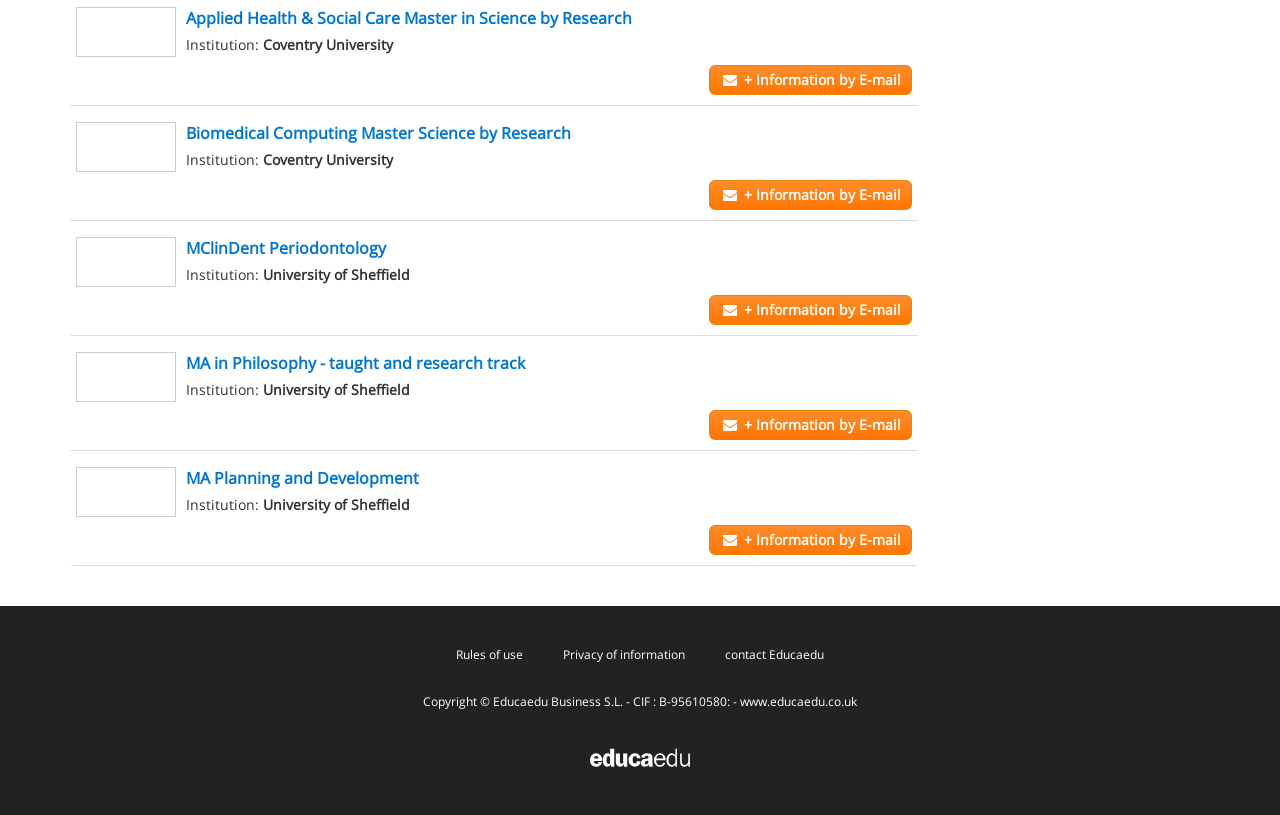What is the copyright information?
Respond to the question with a well-detailed and thorough answer.

I found the StaticText 'Copyright © Educaedu Business S.L. - CIF : B-95610580:' at the bottom of the webpage, which provides the copyright information.